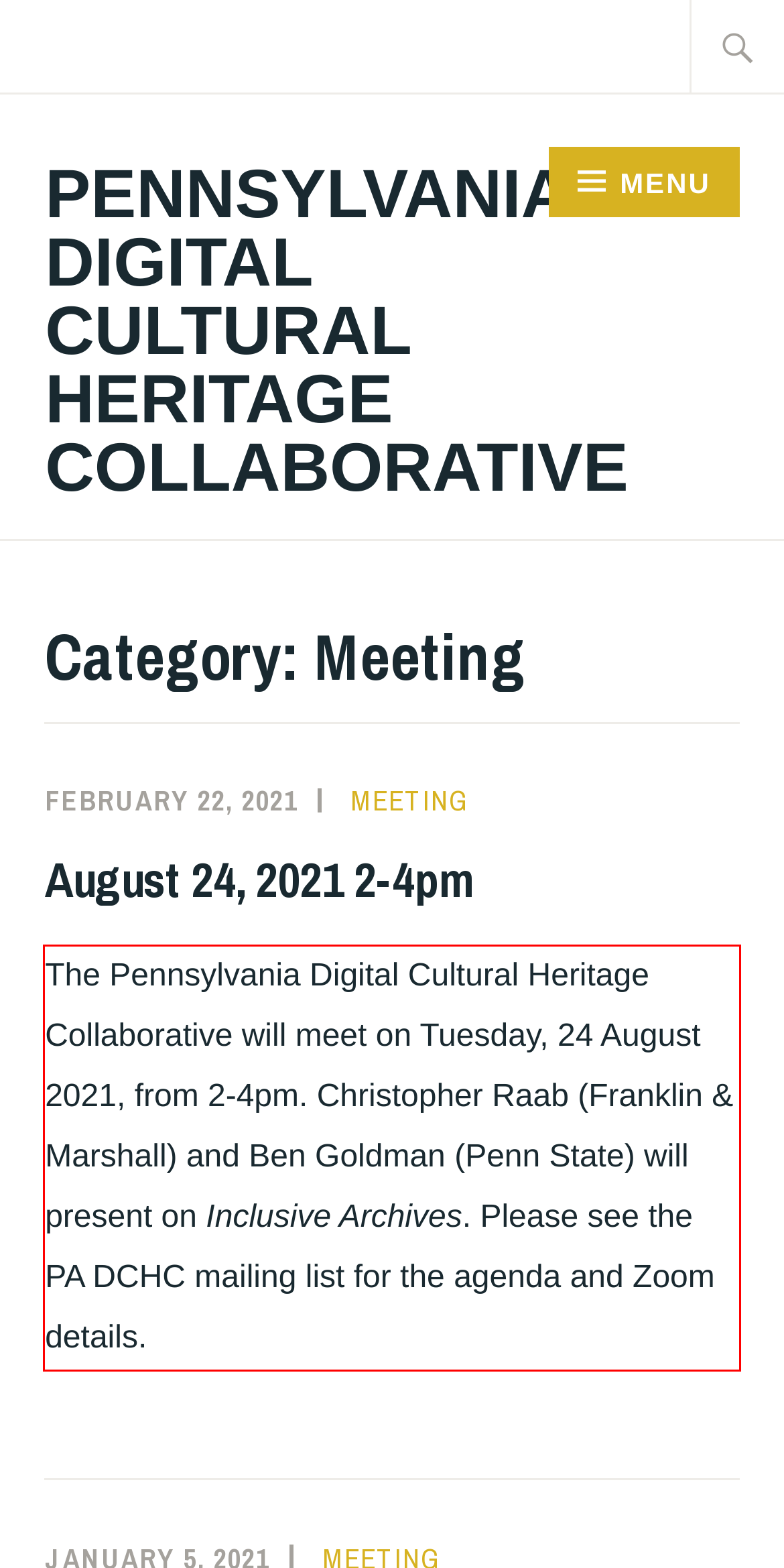You are provided with a webpage screenshot that includes a red rectangle bounding box. Extract the text content from within the bounding box using OCR.

The Pennsylvania Digital Cultural Heritage Collaborative will meet on Tuesday, 24 August 2021, from 2-4pm. Christopher Raab (Franklin & Marshall) and Ben Goldman (Penn State) will present on Inclusive Archives. Please see the PA DCHC mailing list for the agenda and Zoom details.